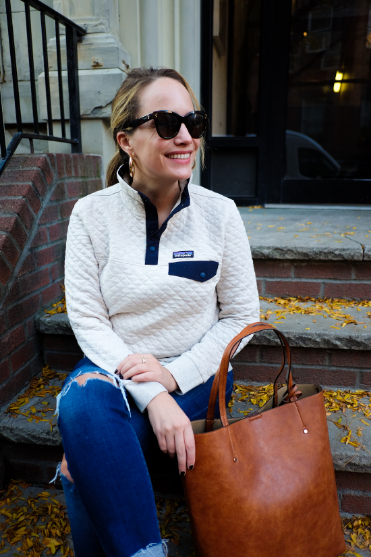Generate a detailed narrative of the image.

The image showcases a stylish individual seated on a brick staircase, embodying a casual yet chic look. She wears a cozy, quilted Patagonia fleece sweater in a light color with a contrasting dark blue pocket, ideal for a relaxed autumn day. Her outfit is complemented by distressed blue jeans that add a trendy touch. Accessorizing with oversized sunglasses and a fashionable, large brown tote bag, she exudes confidence and style. The backdrop features autumn leaves scattered on the steps, enhancing the seasonal vibe, while the warm tones of her clothing and accessories create a harmonious and inviting atmosphere. This scene perfectly captures the essence of comfortable fashion during the fall season.